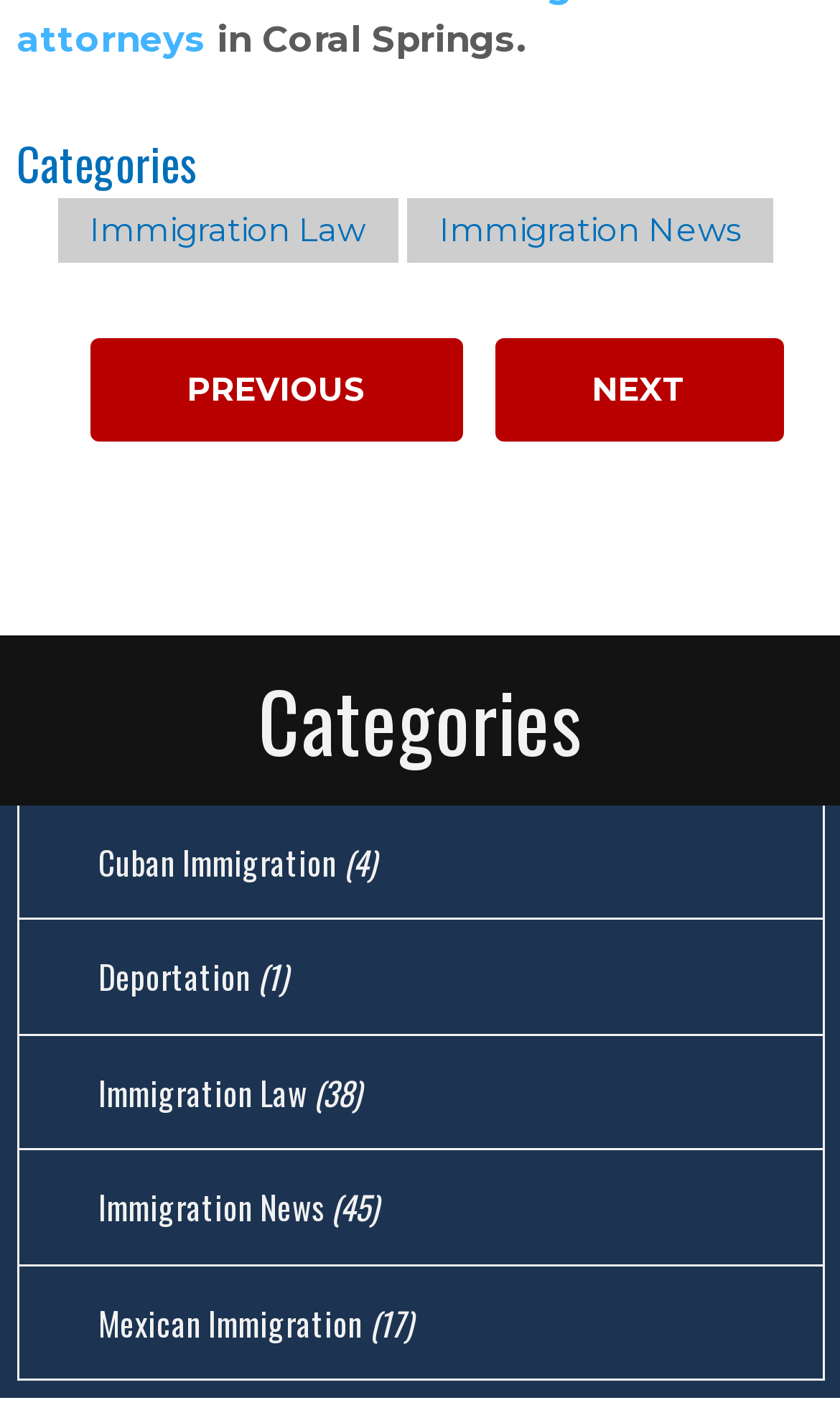Identify the bounding box for the described UI element: "Previous".

[0.106, 0.238, 0.55, 0.311]